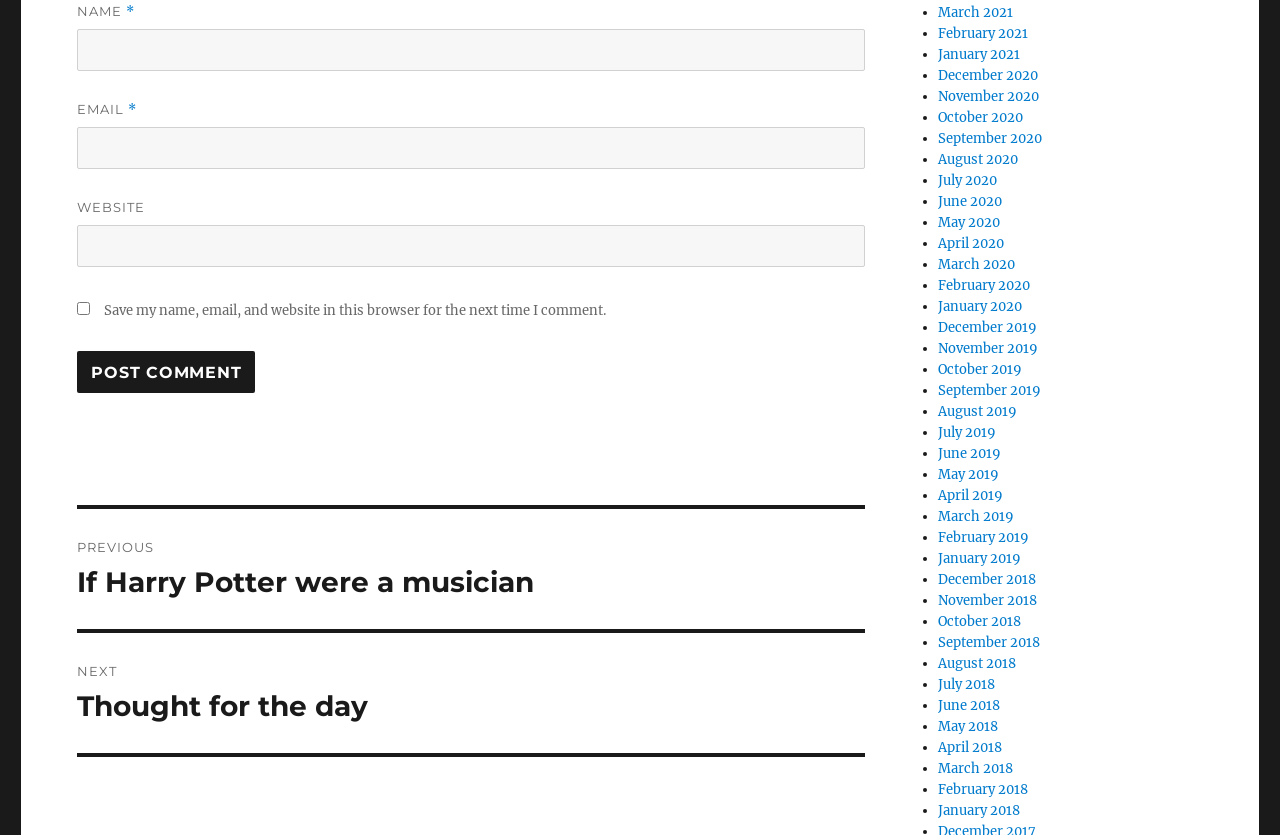Identify the bounding box coordinates of the element to click to follow this instruction: 'Click the 'Post Comment' button'. Ensure the coordinates are four float values between 0 and 1, provided as [left, top, right, bottom].

[0.06, 0.421, 0.199, 0.471]